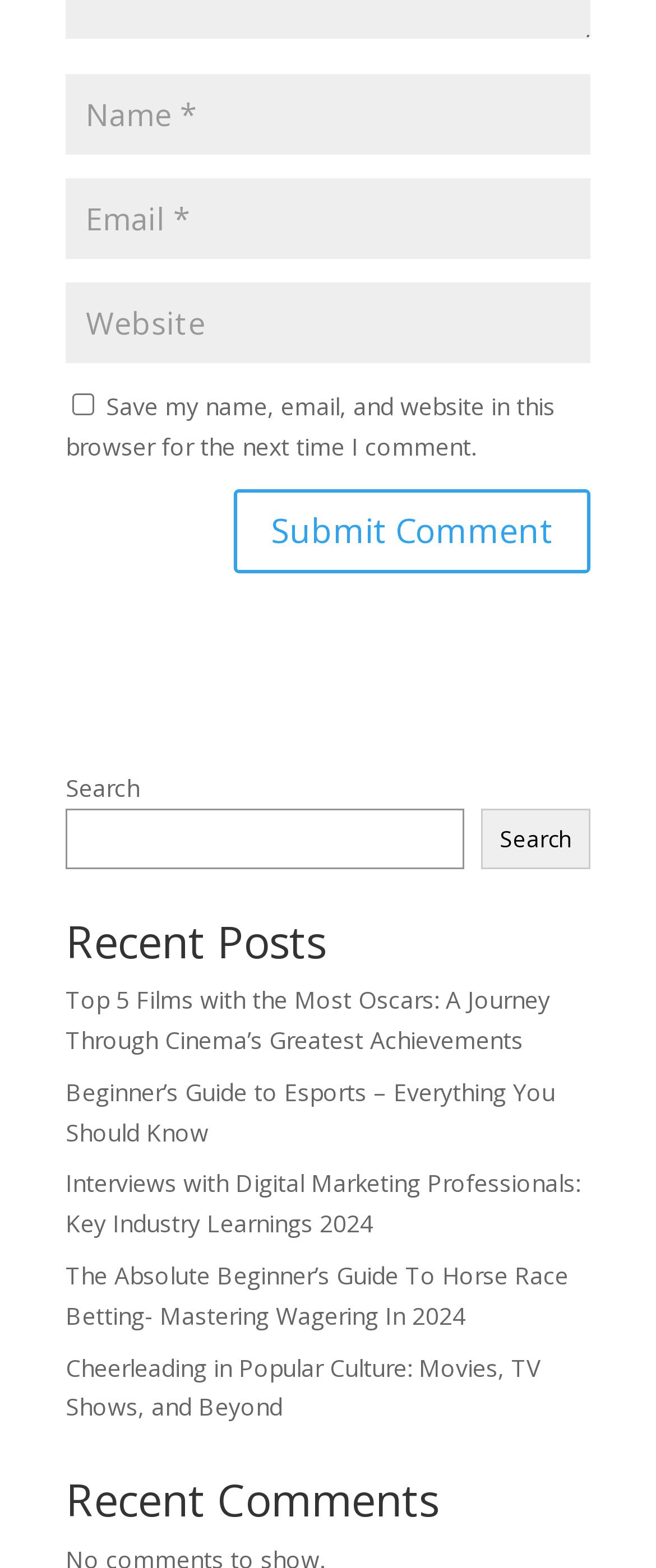Specify the bounding box coordinates of the area that needs to be clicked to achieve the following instruction: "Search for something".

[0.1, 0.516, 0.708, 0.555]